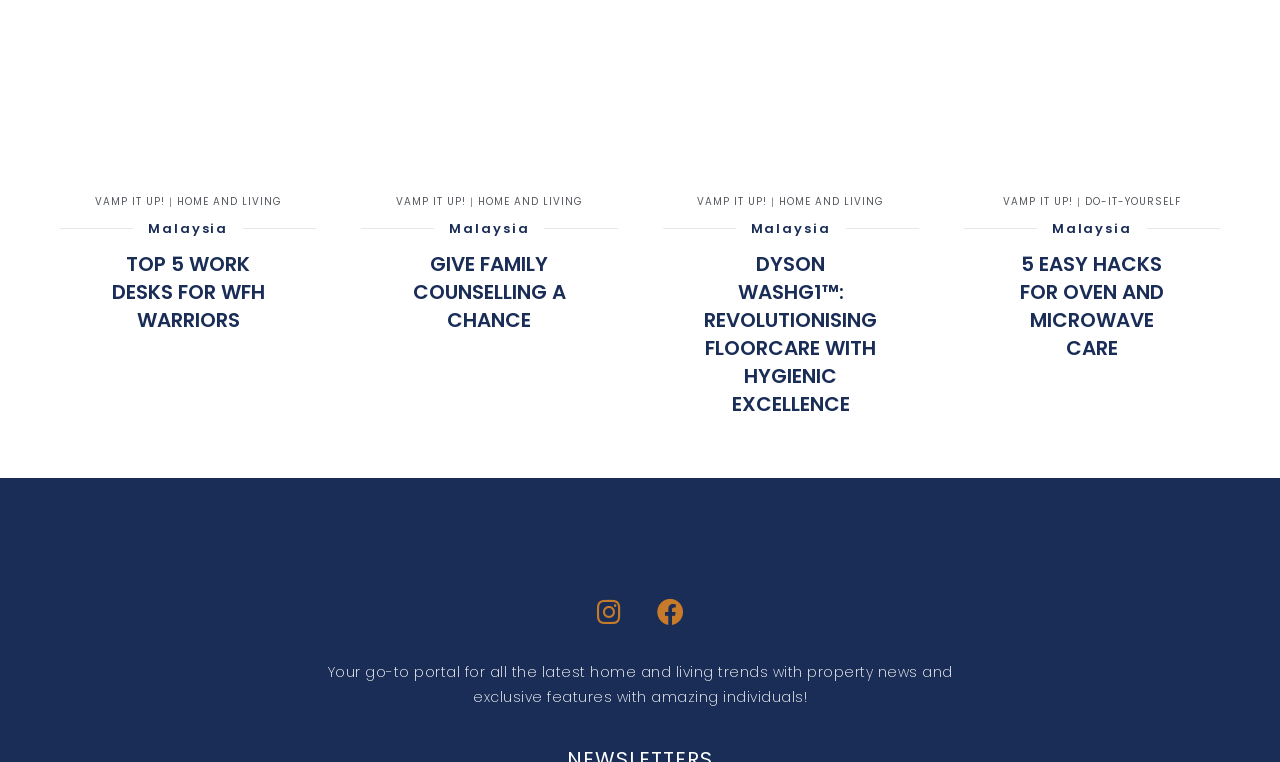Using the given description, provide the bounding box coordinates formatted as (top-left x, top-left y, bottom-right x, bottom-right y), with all values being floating point numbers between 0 and 1. Description: Do-It-Yourself

[0.848, 0.254, 0.923, 0.274]